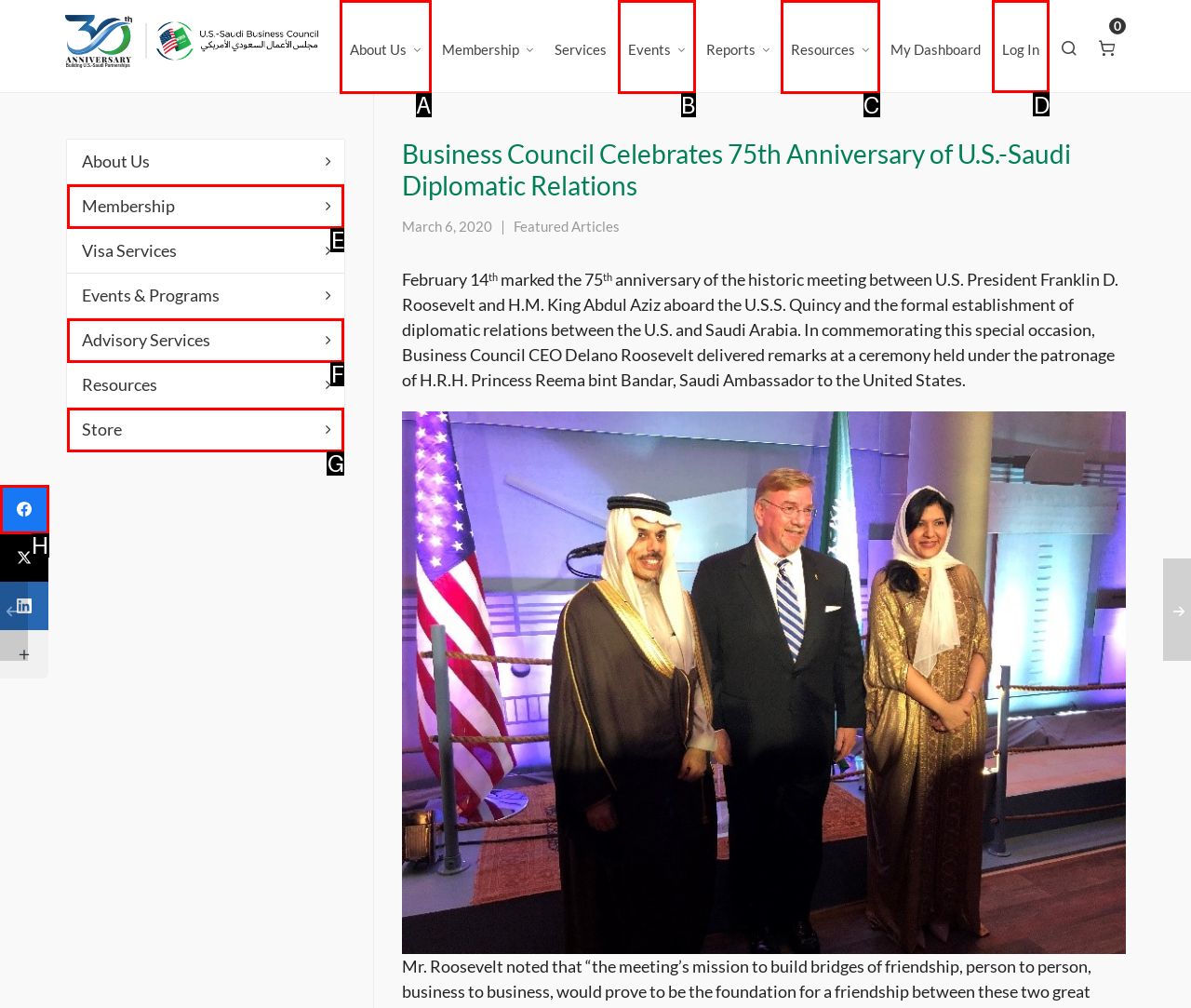Determine which HTML element to click to execute the following task: Log in to the website Answer with the letter of the selected option.

D